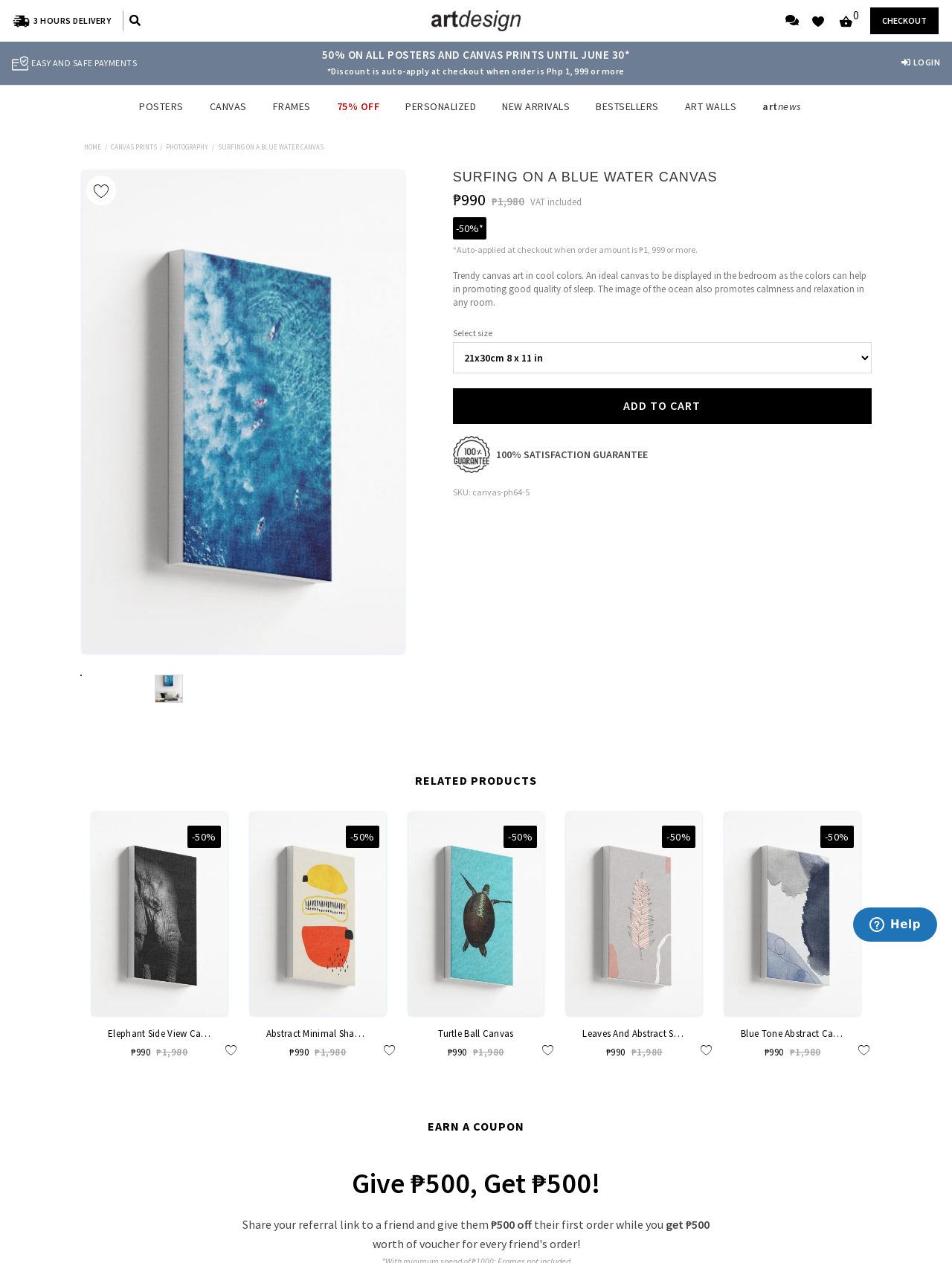Consider the image and give a detailed and elaborate answer to the question: 
What is the purpose of the image of the ocean?

The image of the ocean is described as promoting calmness and relaxation in any room, suggesting that its purpose is to create a soothing atmosphere.